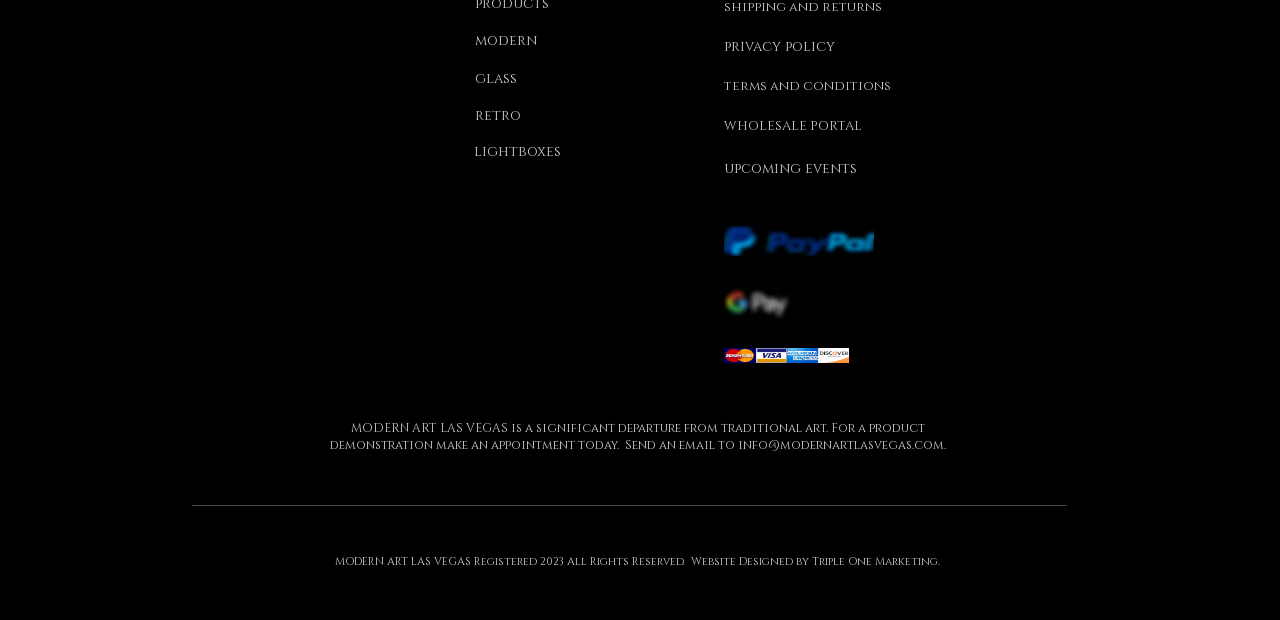What type of art is featured on this website?
Refer to the image and answer the question using a single word or phrase.

Modern Art